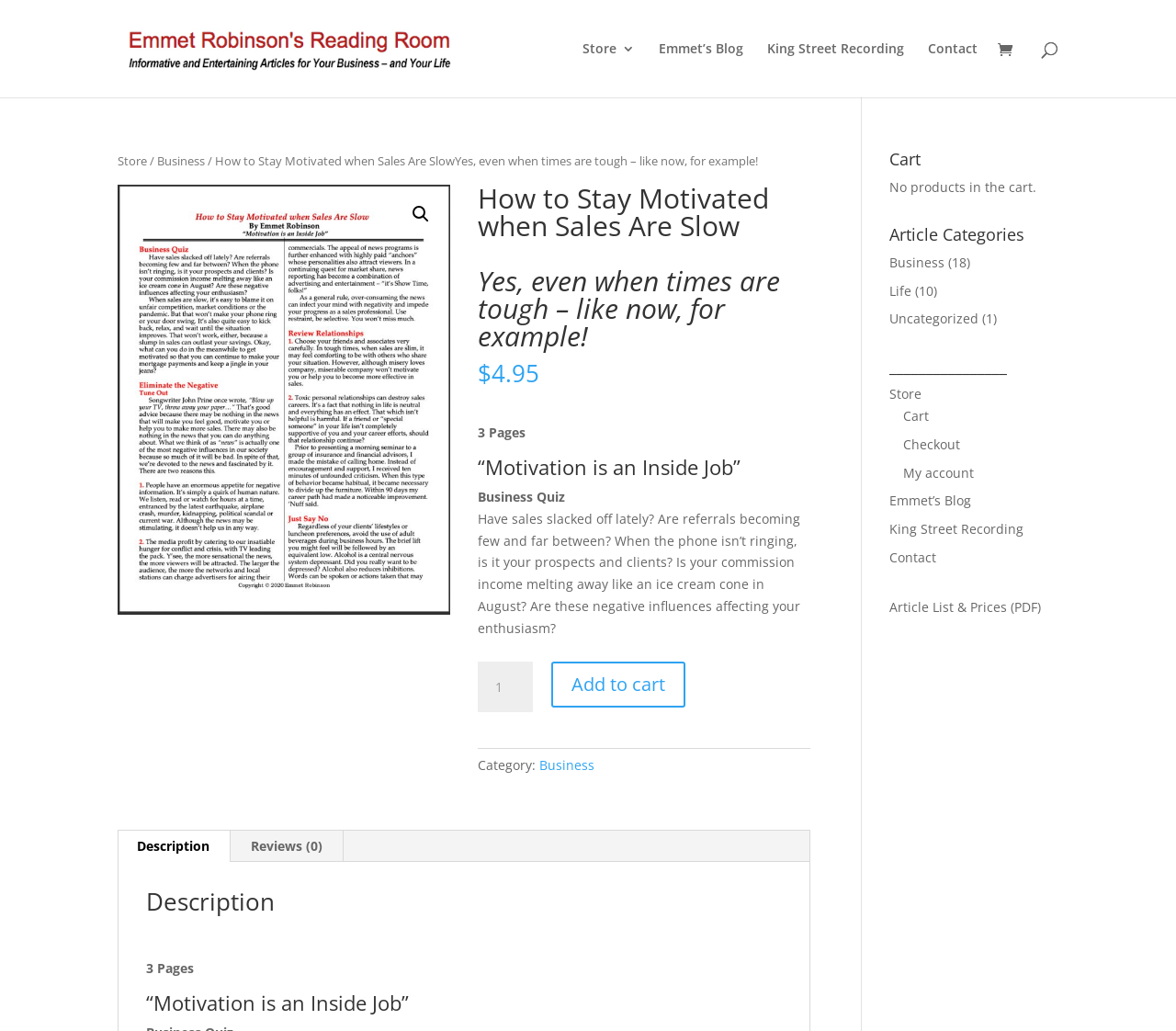Please specify the bounding box coordinates in the format (top-left x, top-left y, bottom-right x, bottom-right y), with values ranging from 0 to 1. Identify the bounding box for the UI component described as follows: My account

[0.768, 0.45, 0.828, 0.467]